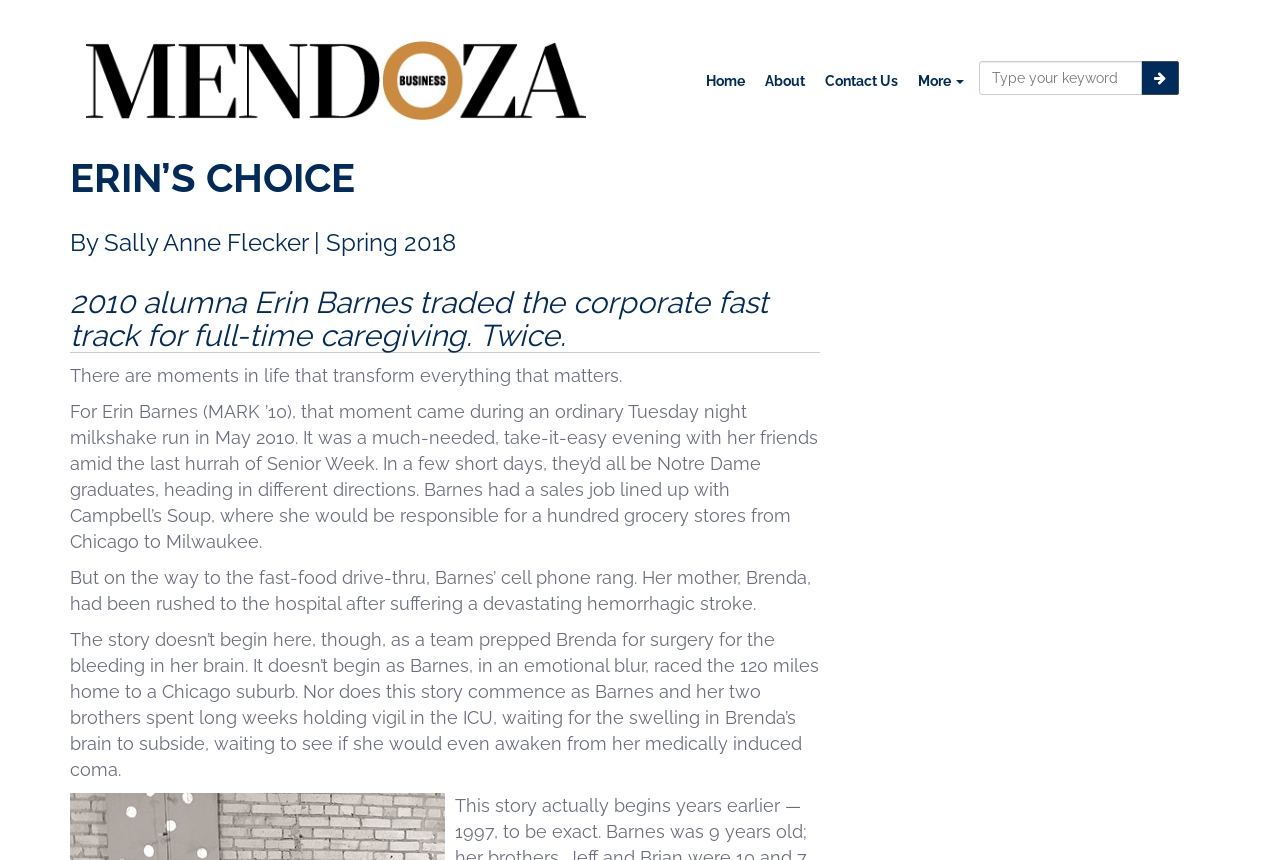What was Erin Barnes' original career plan?
Using the image as a reference, answer the question with a short word or phrase.

Sales job at Campbell's Soup